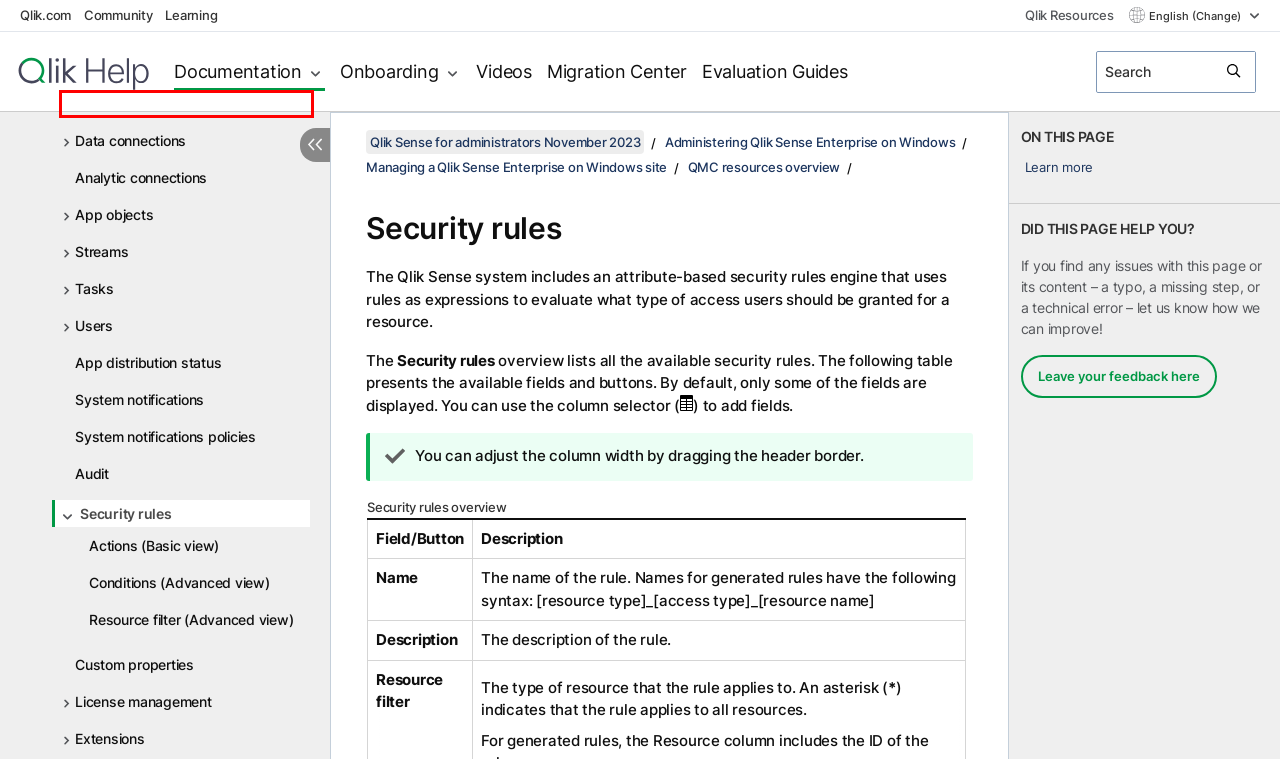Inspect the screenshot of a webpage with a red rectangle bounding box. Identify the webpage description that best corresponds to the new webpage after clicking the element inside the bounding box. Here are the candidates:
A. App objects | Qlik Sense for administrators Help
B. Apps | Qlik Sense for administrators Help
C. Tasks | Qlik Sense for administrators Help
D. Content libraries | Qlik Sense for administrators Help
E. Users | Qlik Sense for administrators Help
F. License management | Qlik Sense for administrators Help
G. Conditions (Advanced view) | Qlik Sense for administrators Help
H. Custom properties | Qlik Sense for administrators Help

D